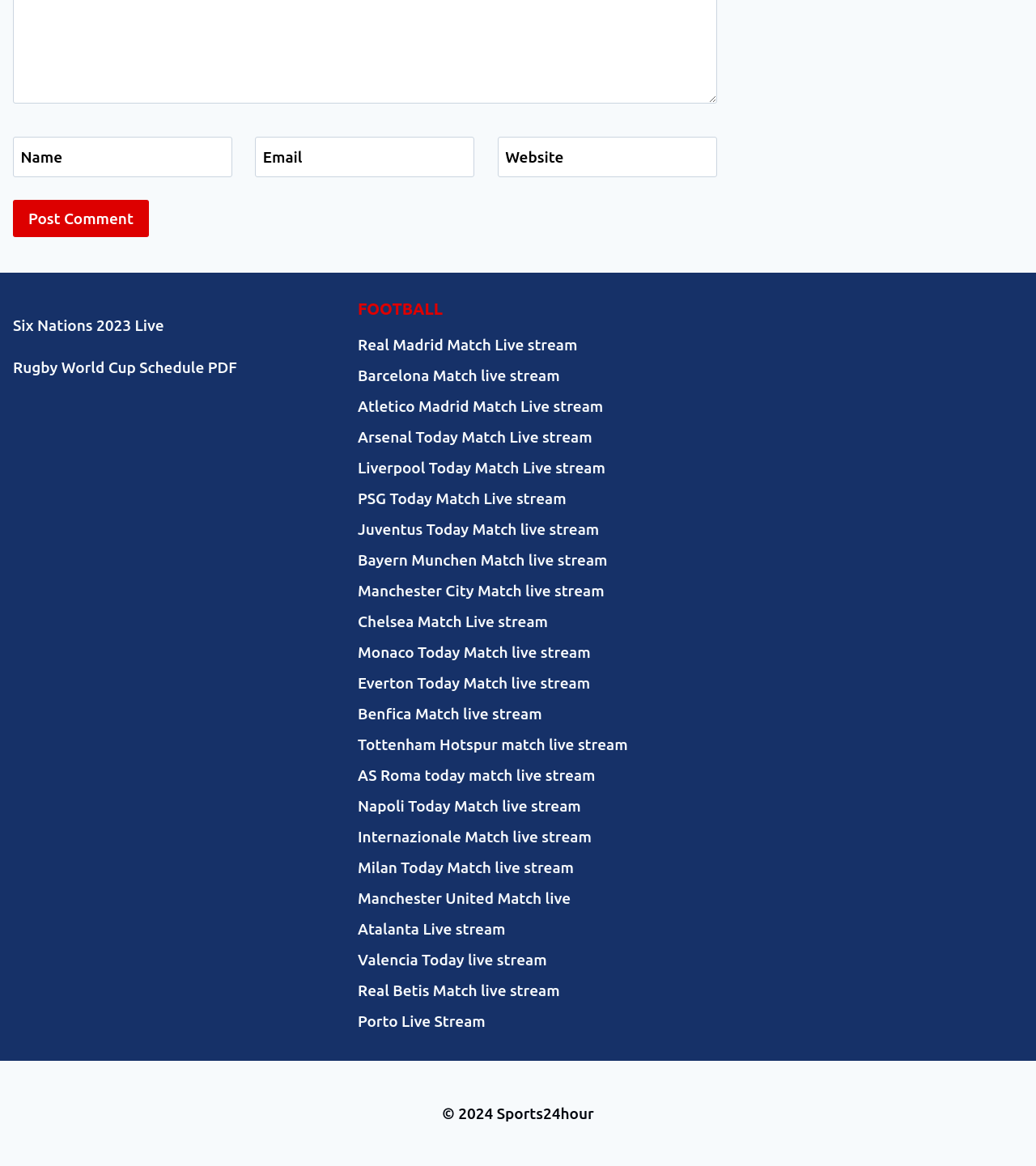Please respond in a single word or phrase: 
What type of links are listed under the 'FOOTBALL' heading?

Live stream links